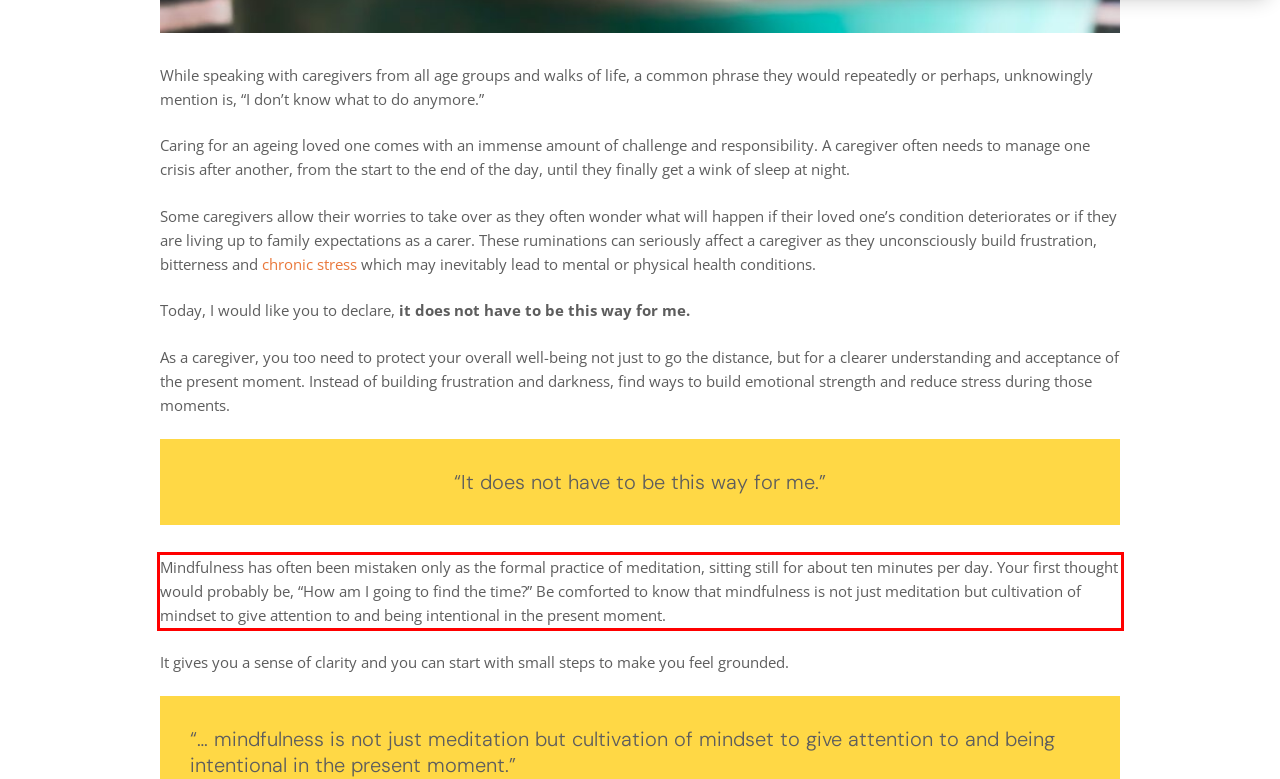Observe the screenshot of the webpage that includes a red rectangle bounding box. Conduct OCR on the content inside this red bounding box and generate the text.

Mindfulness has often been mistaken only as the formal practice of meditation, sitting still for about ten minutes per day. Your first thought would probably be, “How am I going to find the time?” Be comforted to know that mindfulness is not just meditation but cultivation of mindset to give attention to and being intentional in the present moment.